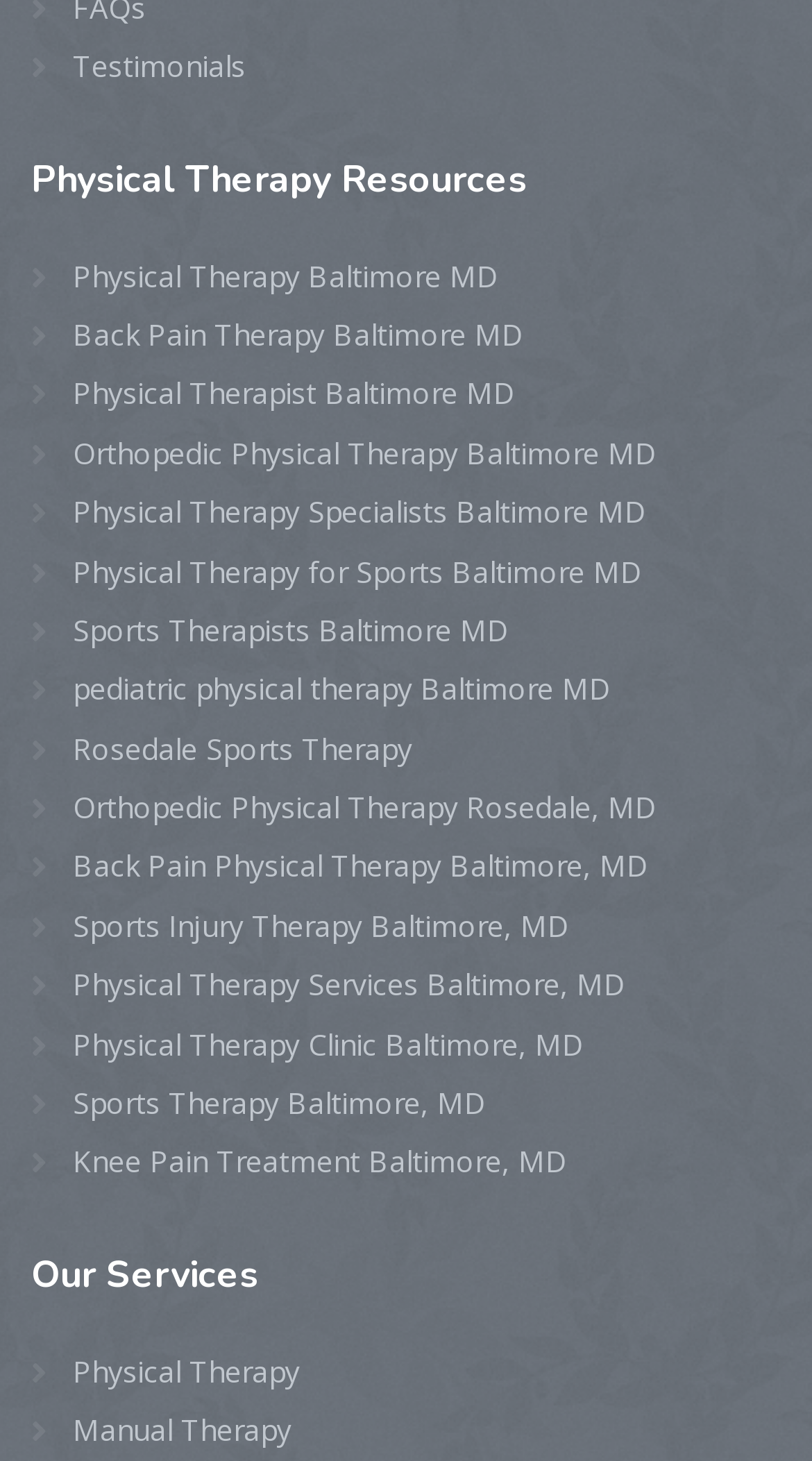How many links are there under 'Physical Therapy Resources'?
Deliver a detailed and extensive answer to the question.

Under the heading 'Physical Therapy Resources', there are 11 links listed, which can be identified by their bounding box coordinates and OCR text. These links are related to physical therapy services in Baltimore, MD.